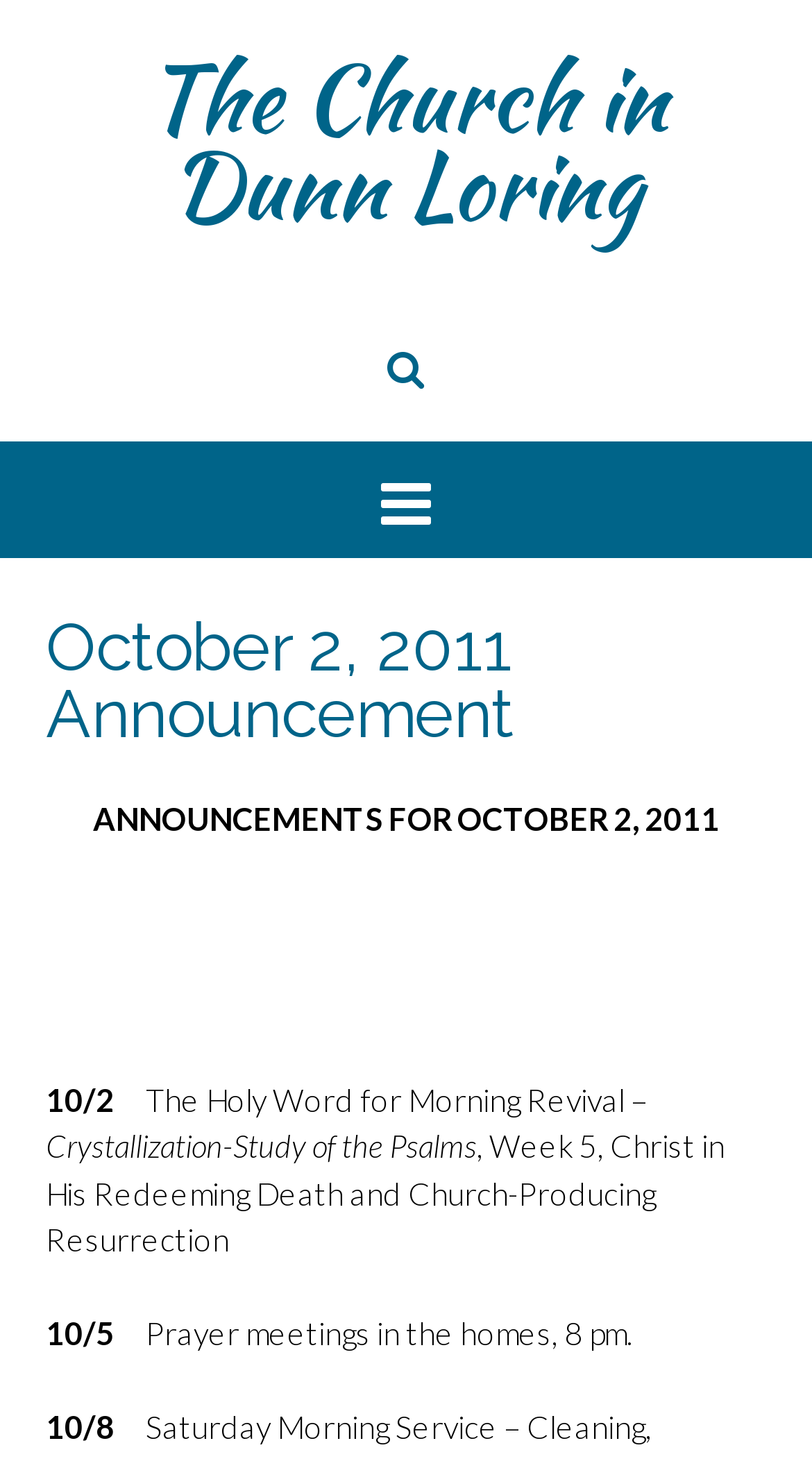What is the topic of the Crystallization-Study?
Carefully analyze the image and provide a detailed answer to the question.

I found the topic by looking at the text 'Crystallization-Study of the Psalms' which is a static text element located at [0.056, 0.772, 0.472, 0.798] and is part of the announcement section.